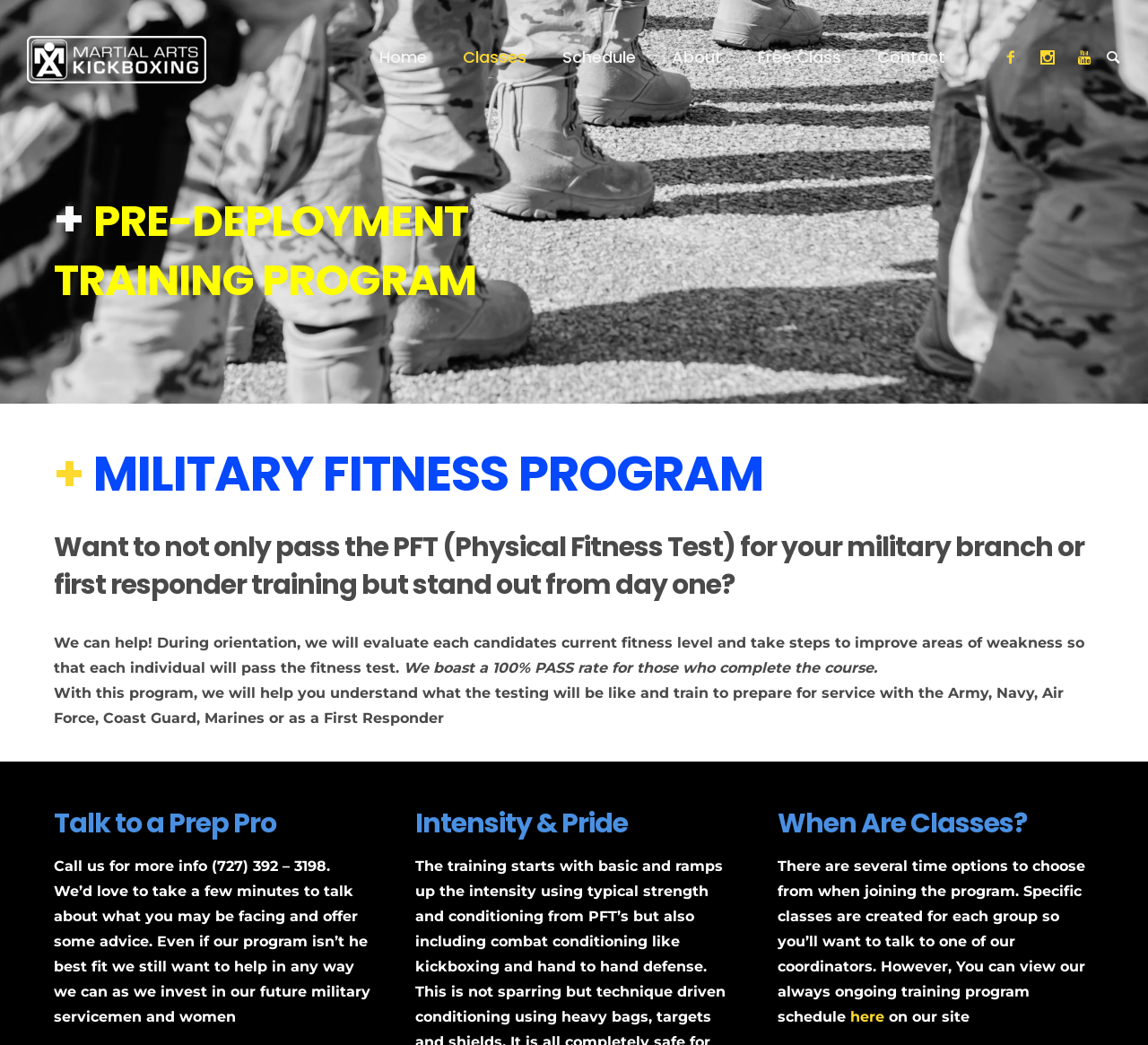Identify the first-level heading on the webpage and generate its text content.

Military Fitness Program